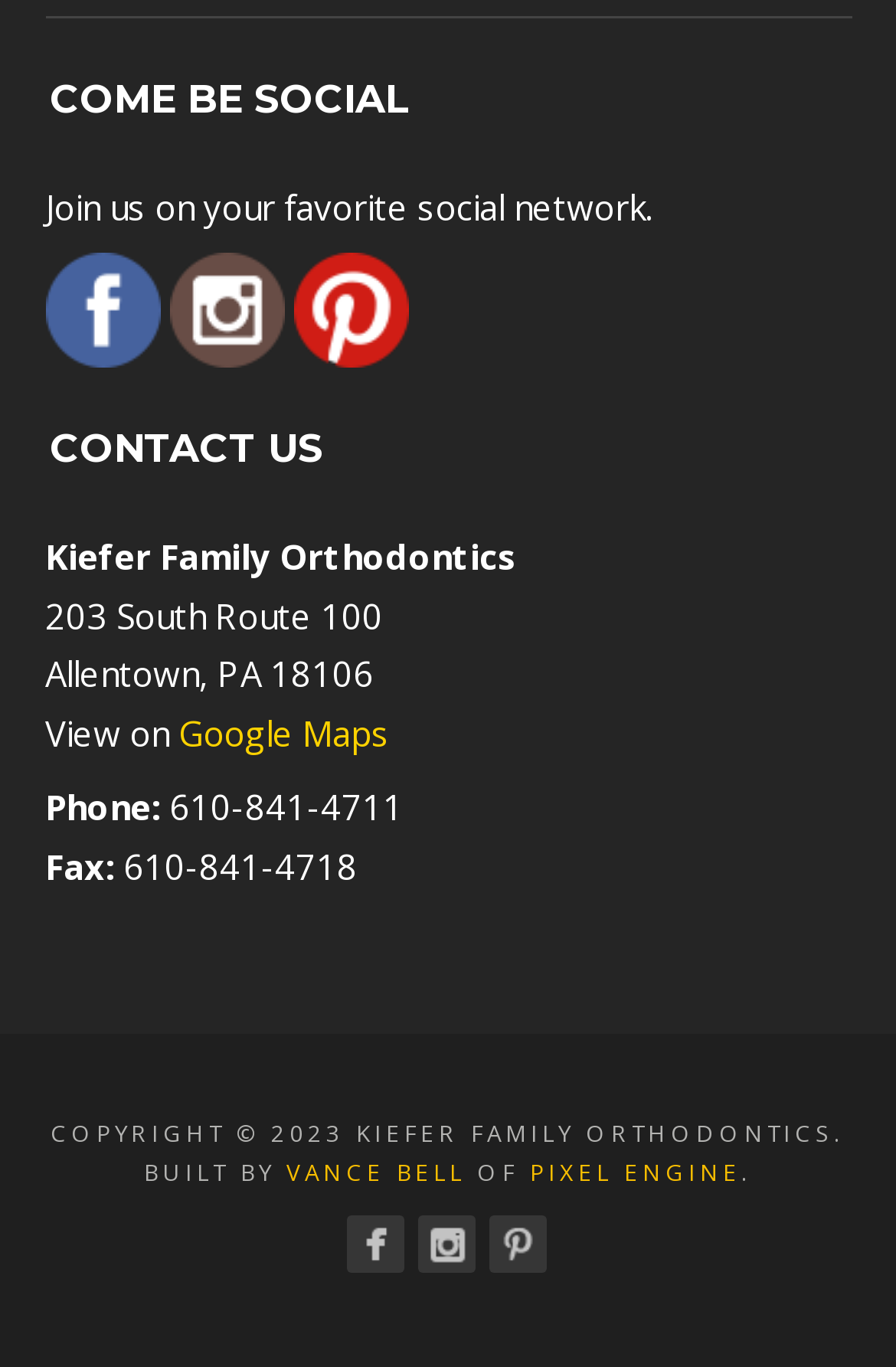What is the copyright year of Kiefer Family Orthodontics' website?
Using the visual information from the image, give a one-word or short-phrase answer.

2023